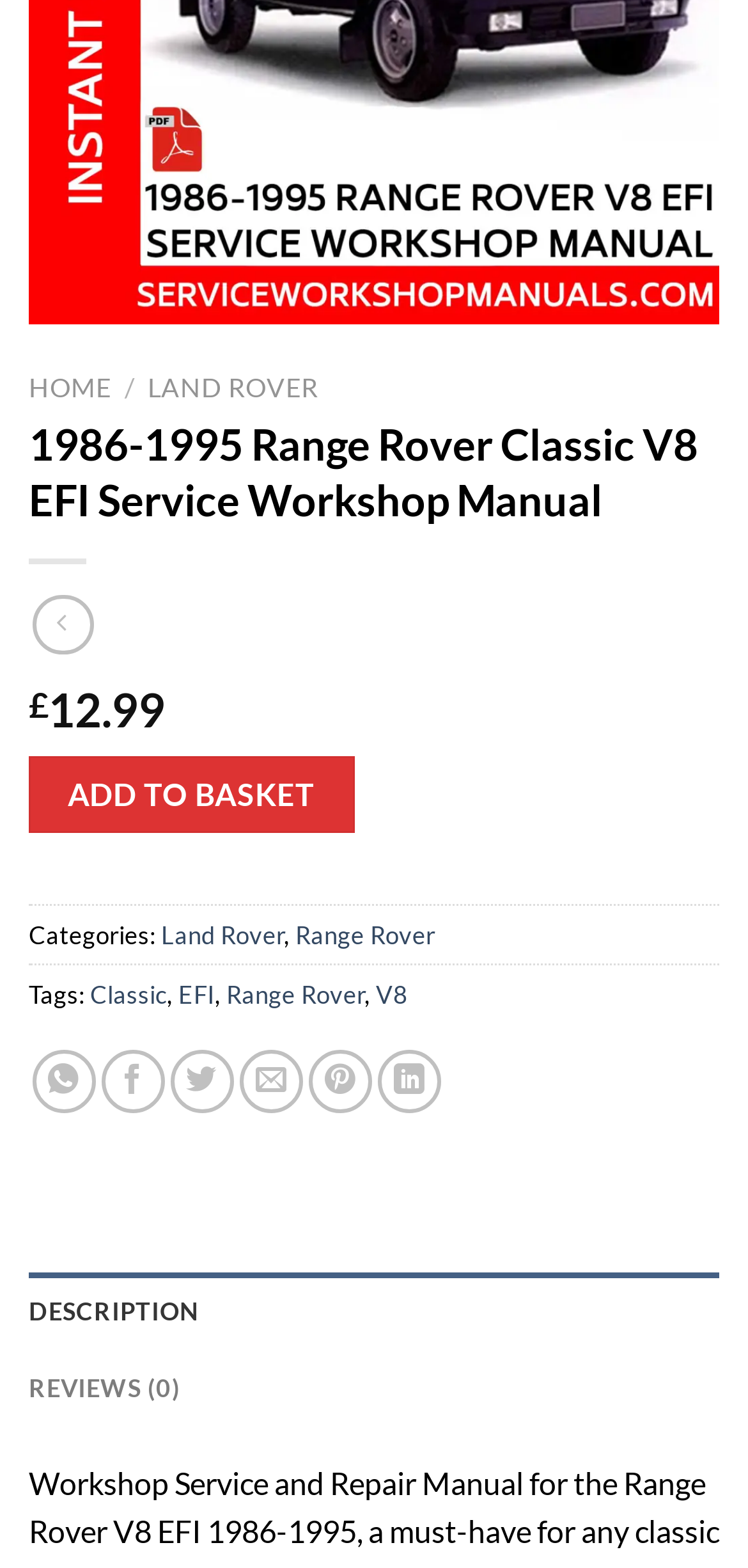Identify the bounding box coordinates for the UI element described as follows: "Range Rover". Ensure the coordinates are four float numbers between 0 and 1, formatted as [left, top, right, bottom].

[0.395, 0.586, 0.582, 0.606]